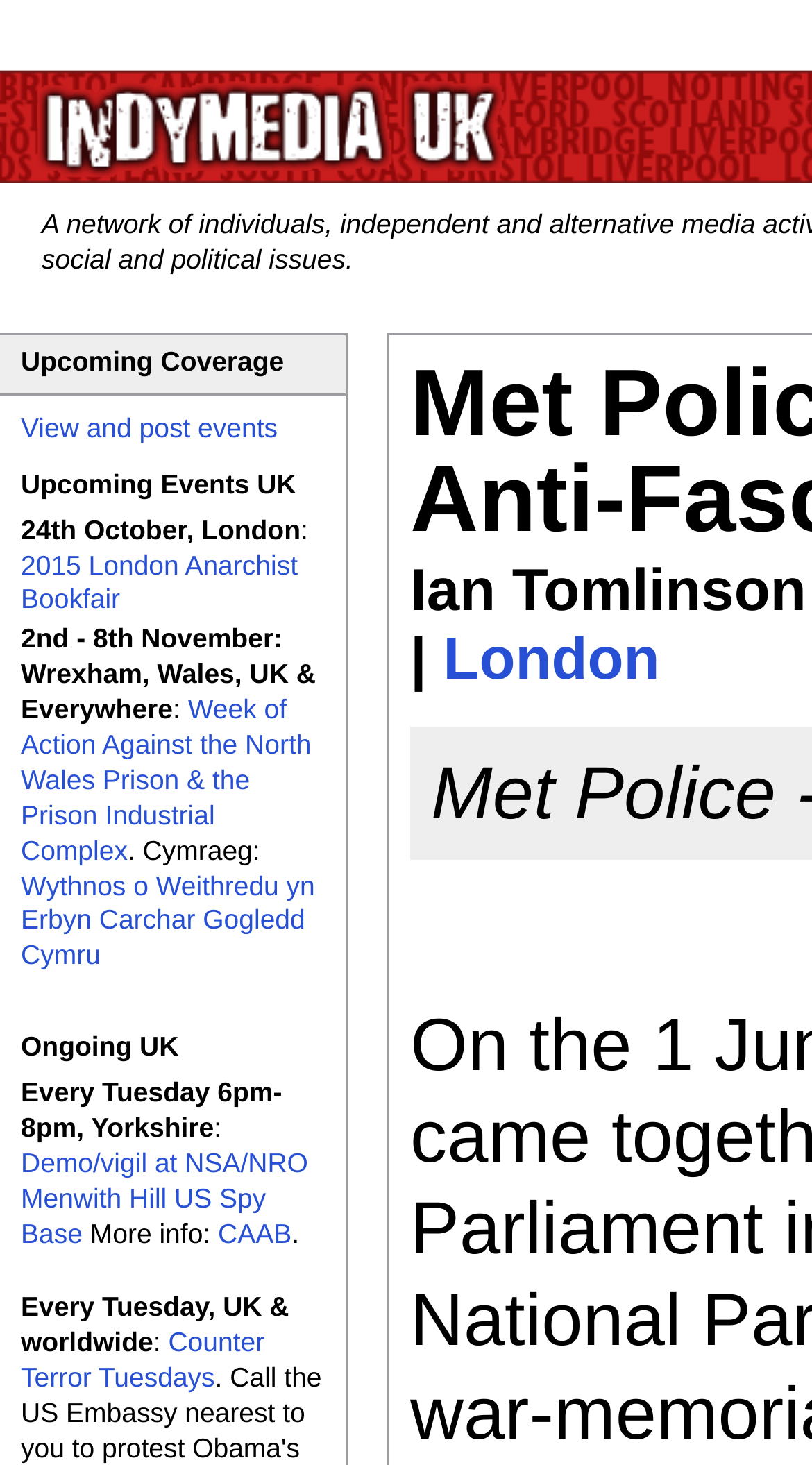What is the name of the website?
Identify the answer in the screenshot and reply with a single word or phrase.

UK Indymedia